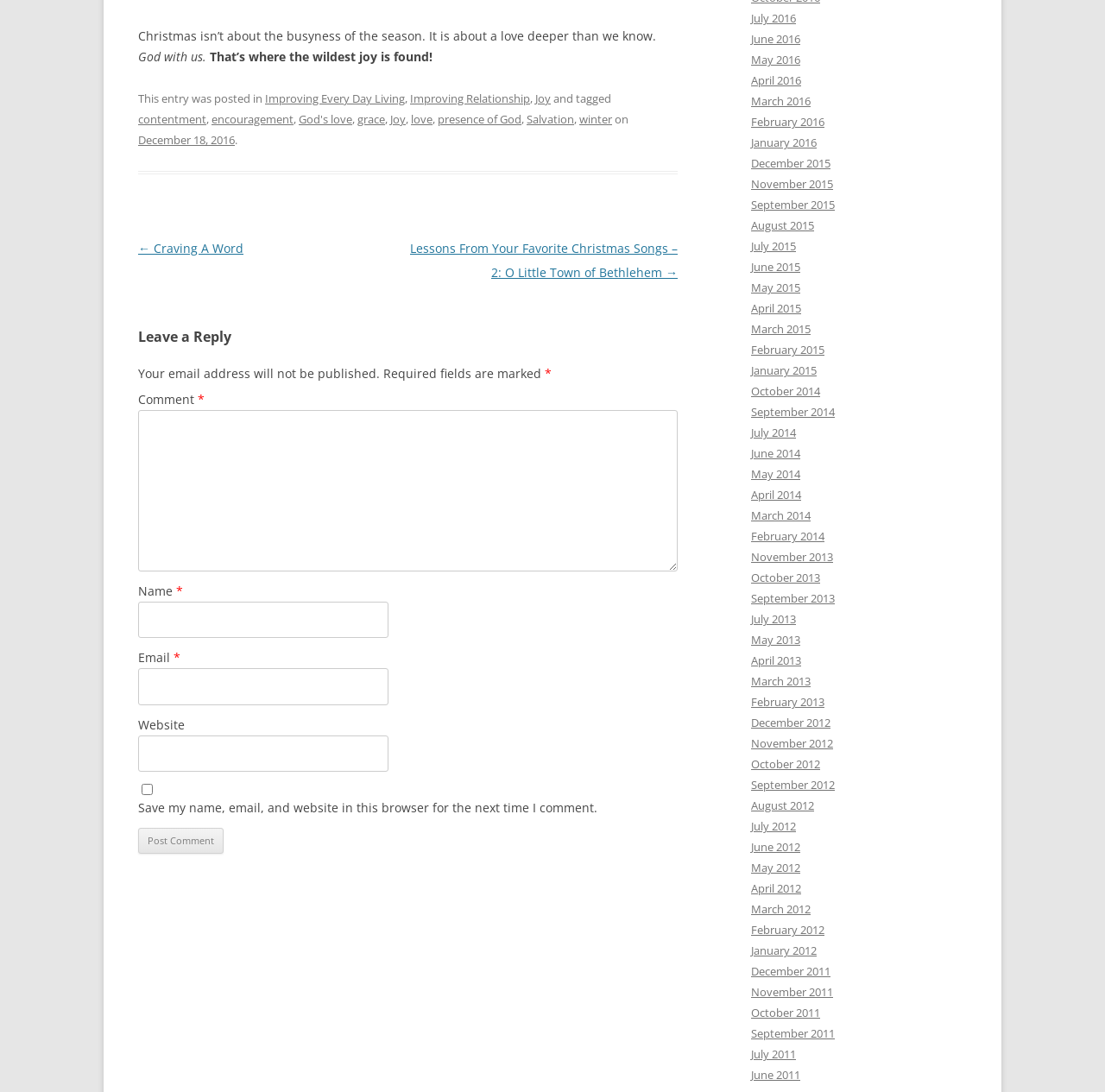Using the element description provided, determine the bounding box coordinates in the format (top-left x, top-left y, bottom-right x, bottom-right y). Ensure that all values are floating point numbers between 0 and 1. Element description: parent_node: Name * name="author"

[0.125, 0.551, 0.351, 0.584]